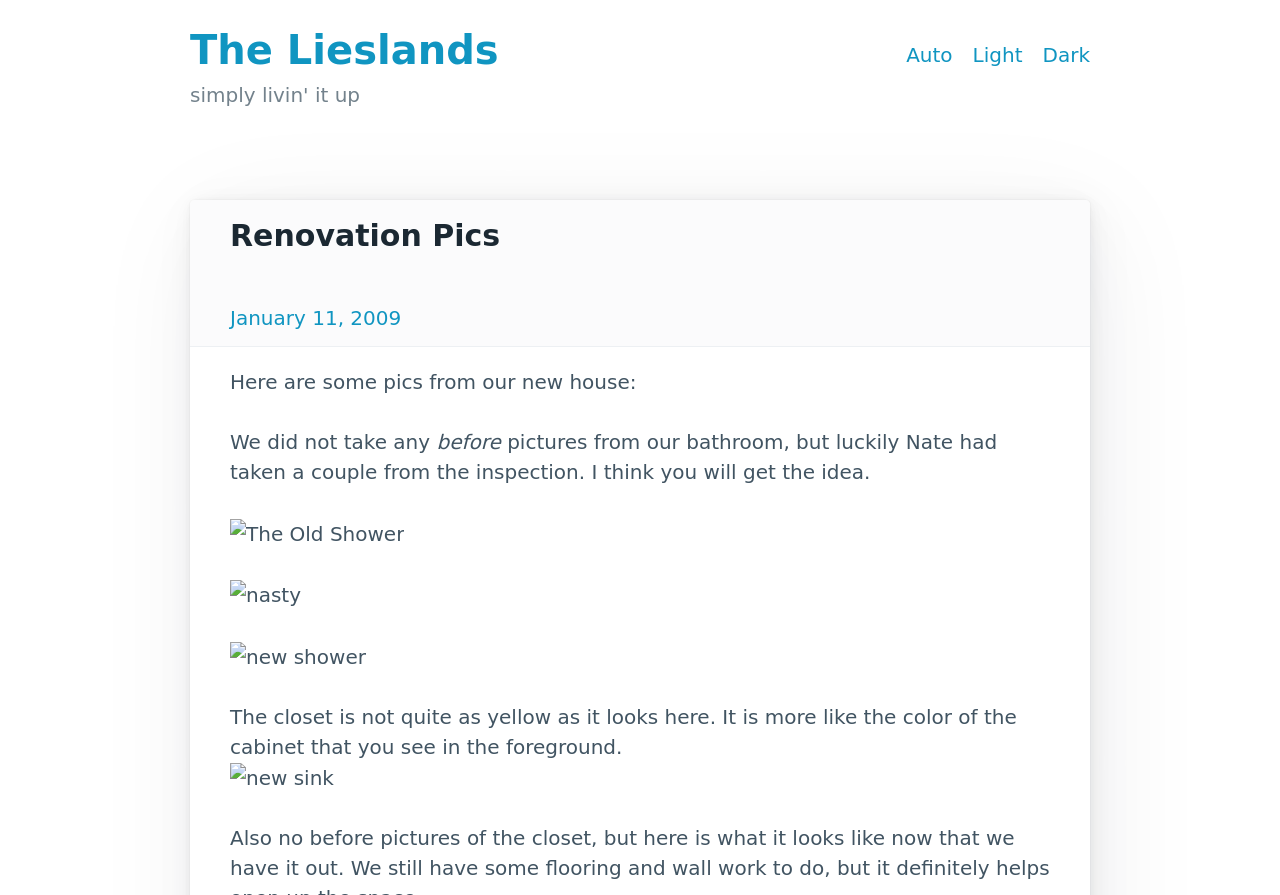Identify the coordinates of the bounding box for the element described below: "January 11, 2009". Return the coordinates as four float numbers between 0 and 1: [left, top, right, bottom].

[0.18, 0.342, 0.313, 0.369]